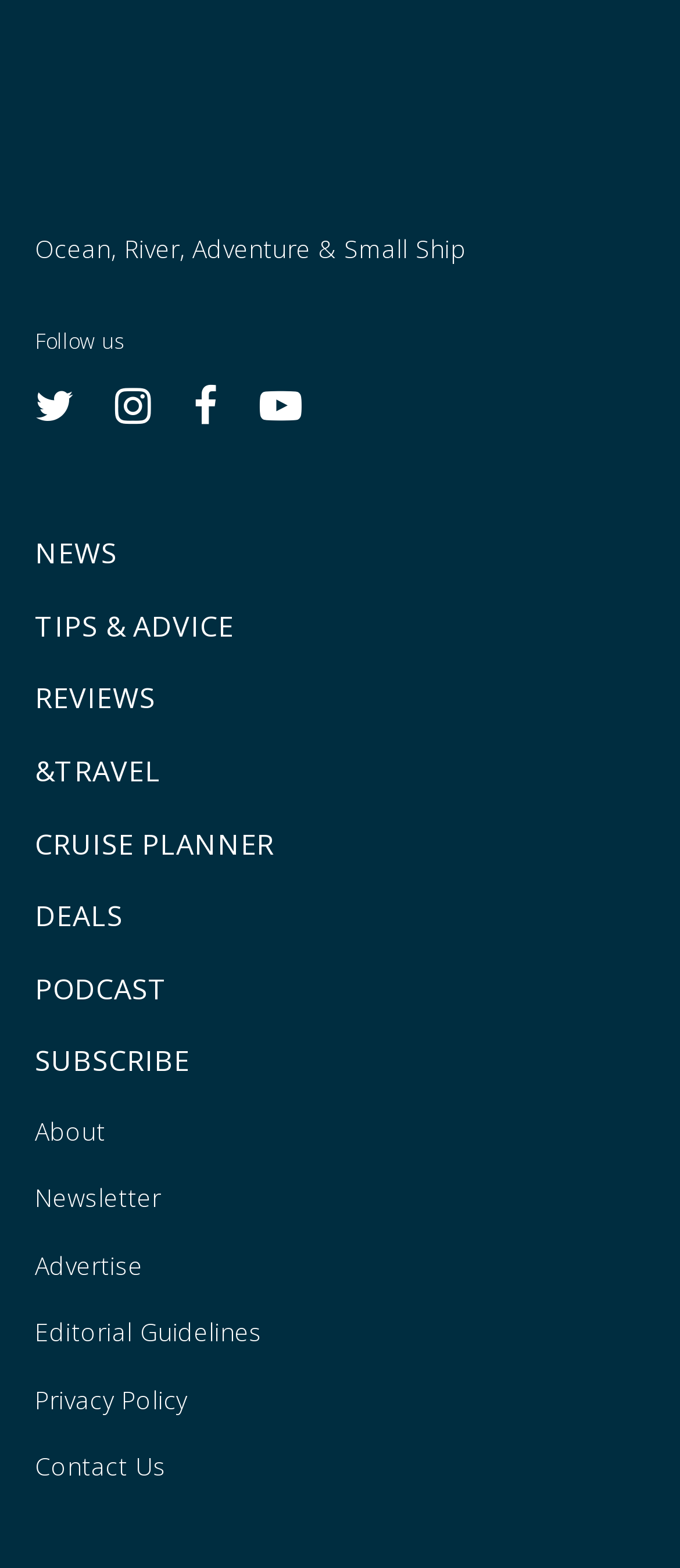Determine the bounding box for the UI element as described: "Tips & Advice". The coordinates should be represented as four float numbers between 0 and 1, formatted as [left, top, right, bottom].

[0.051, 0.387, 0.344, 0.411]